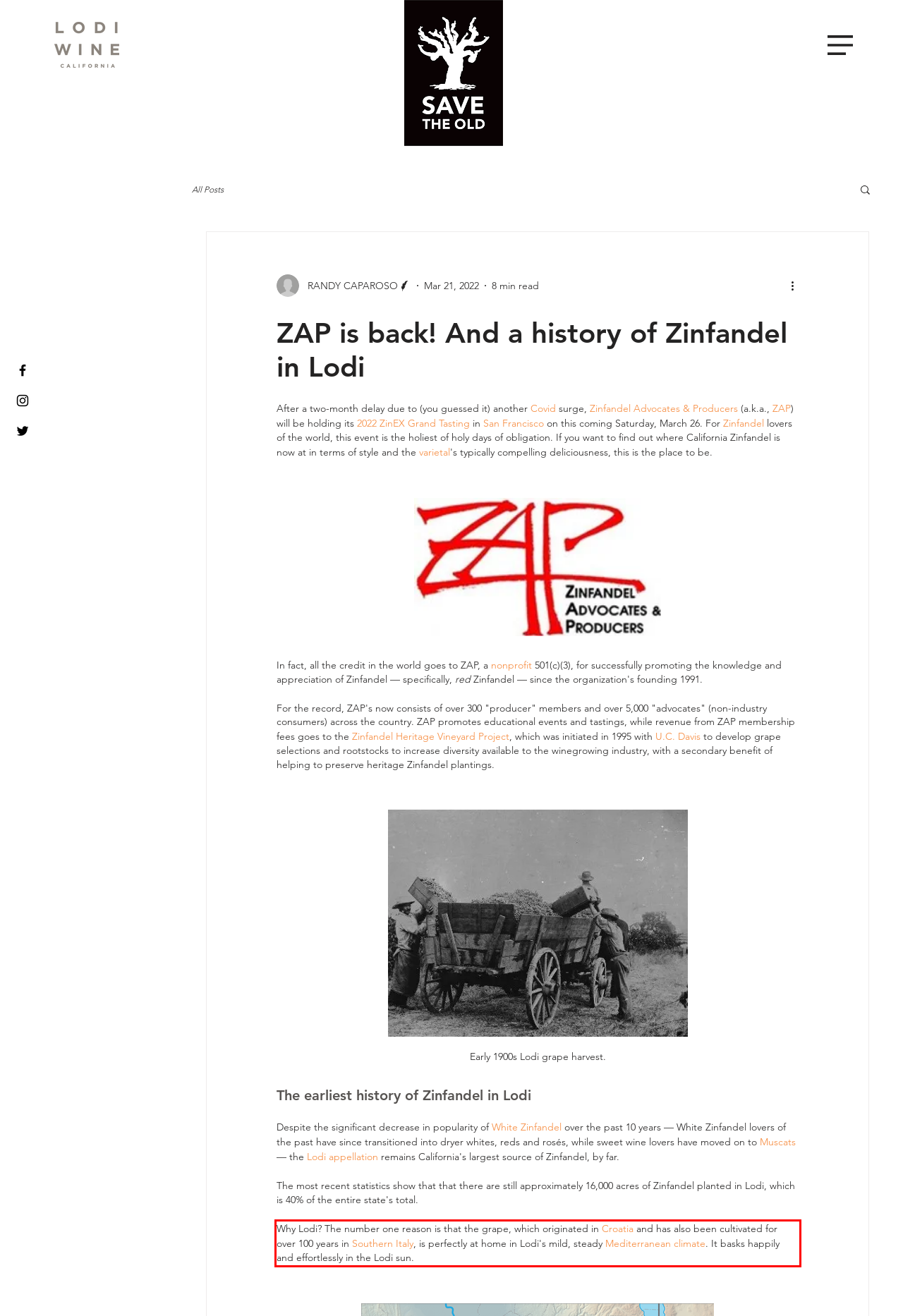You are given a webpage screenshot with a red bounding box around a UI element. Extract and generate the text inside this red bounding box.

Why Lodi? The number one reason is that the grape, which originated in Croatia and has also been cultivated for over 100 years in Southern Italy, is perfectly at home in Lodi's mild, steady Mediterranean climate. It basks happily and effortlessly in the Lodi sun.